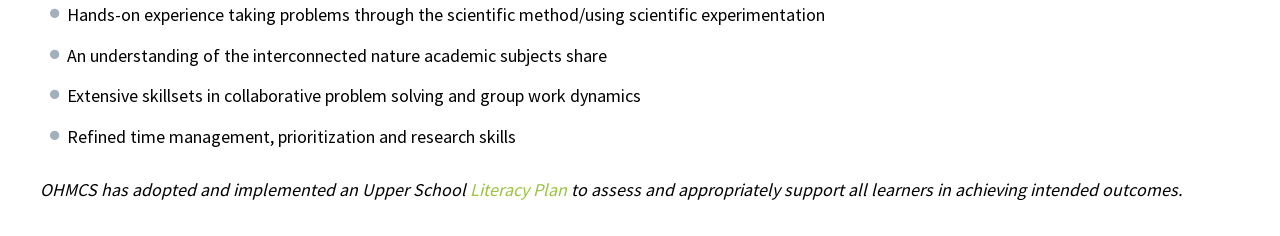Please examine the image and answer the question with a detailed explanation:
What is the context of using the scientific method?

I analyzed the webpage and found a section that mentions 'Hands-on experience taking problems through the scientific method/using scientific experimentation'. Therefore, the context of using the scientific method is taking problems.